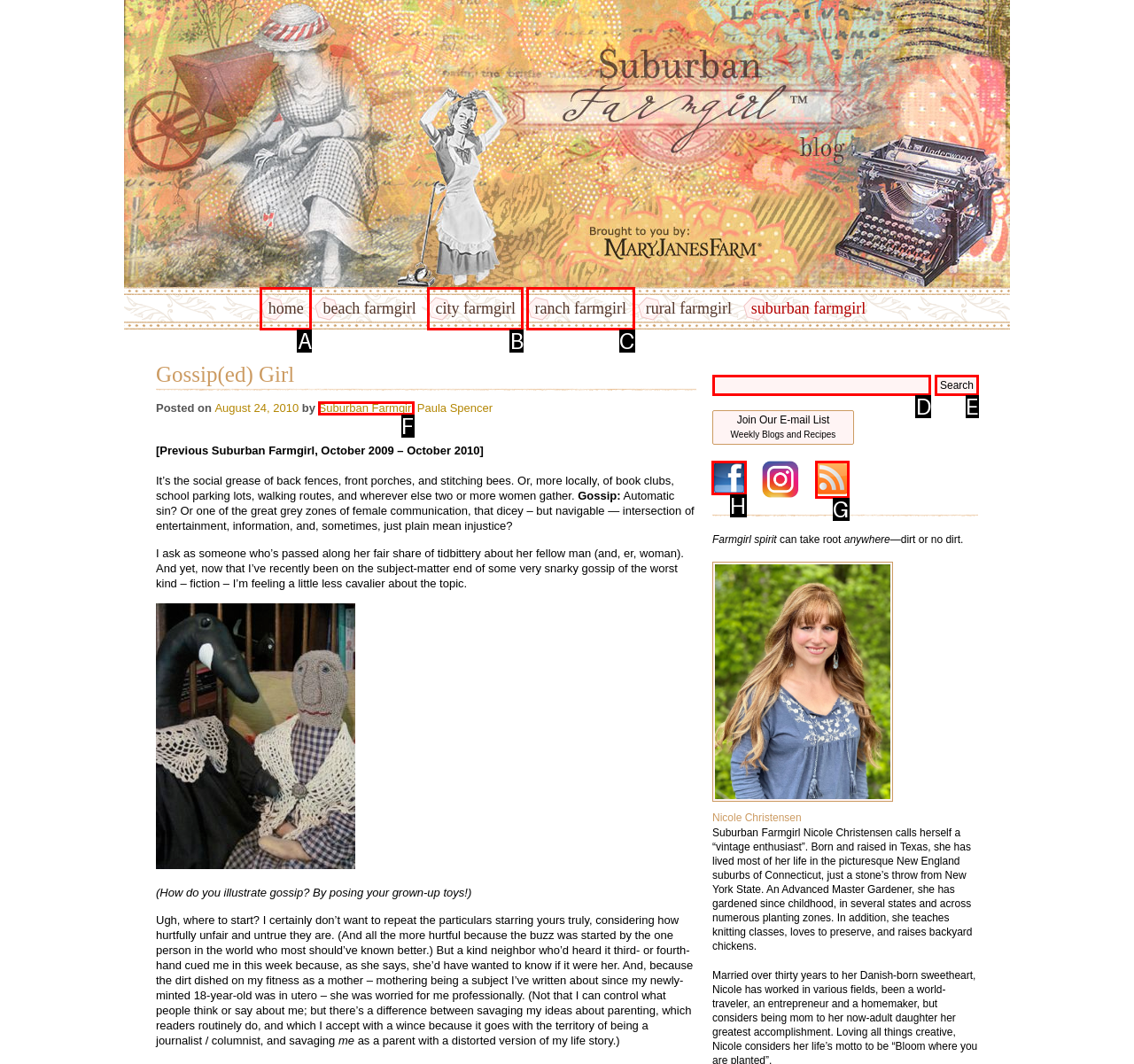Select the appropriate HTML element to click for the following task: follow on Facebook
Answer with the letter of the selected option from the given choices directly.

H